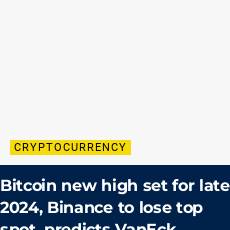Who is making the predictions about the cryptocurrency market?
Refer to the screenshot and answer in one word or phrase.

VanEck